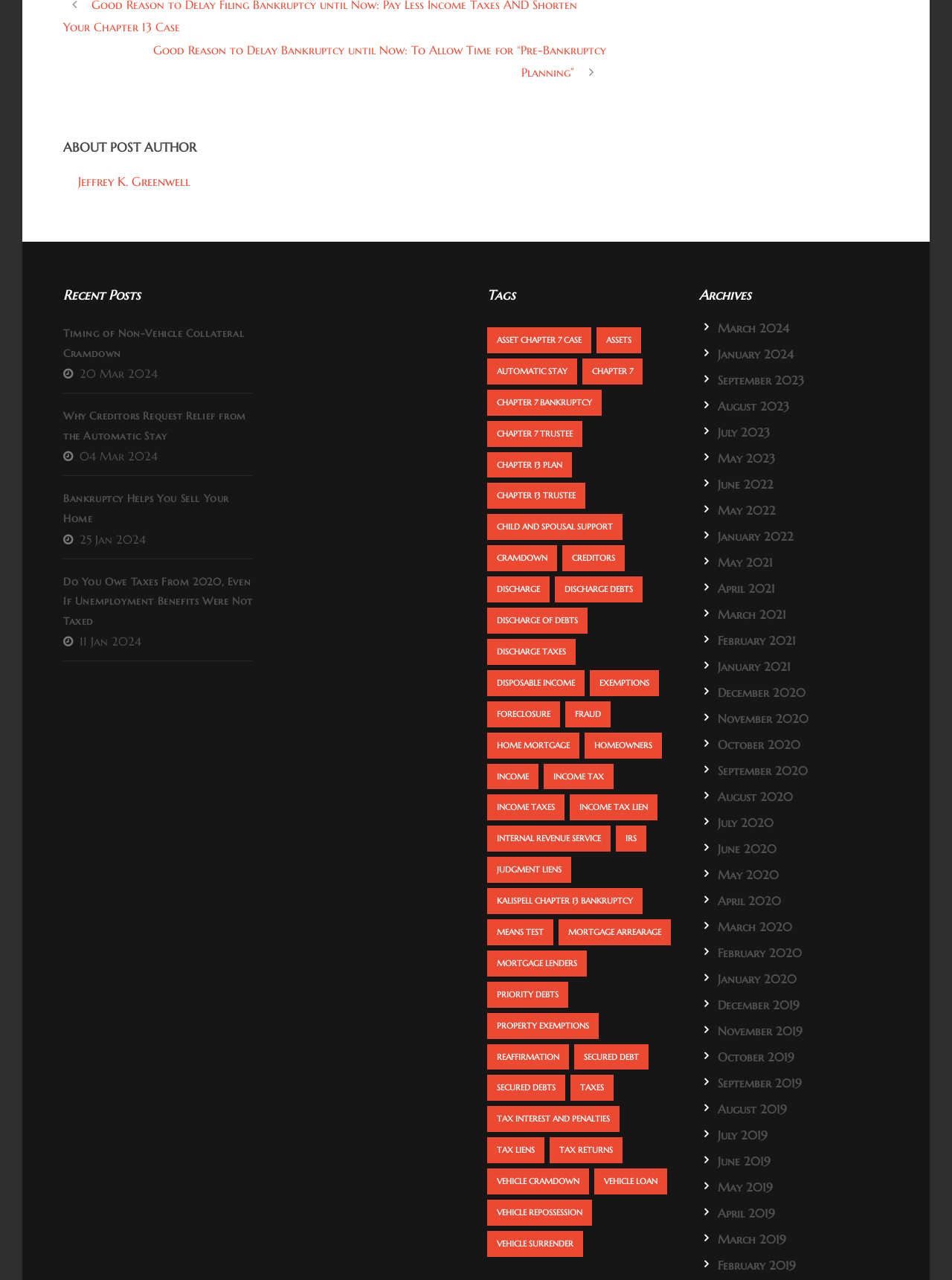Please identify the bounding box coordinates of the element's region that I should click in order to complete the following instruction: "Read about the author". The bounding box coordinates consist of four float numbers between 0 and 1, i.e., [left, top, right, bottom].

[0.082, 0.135, 0.637, 0.148]